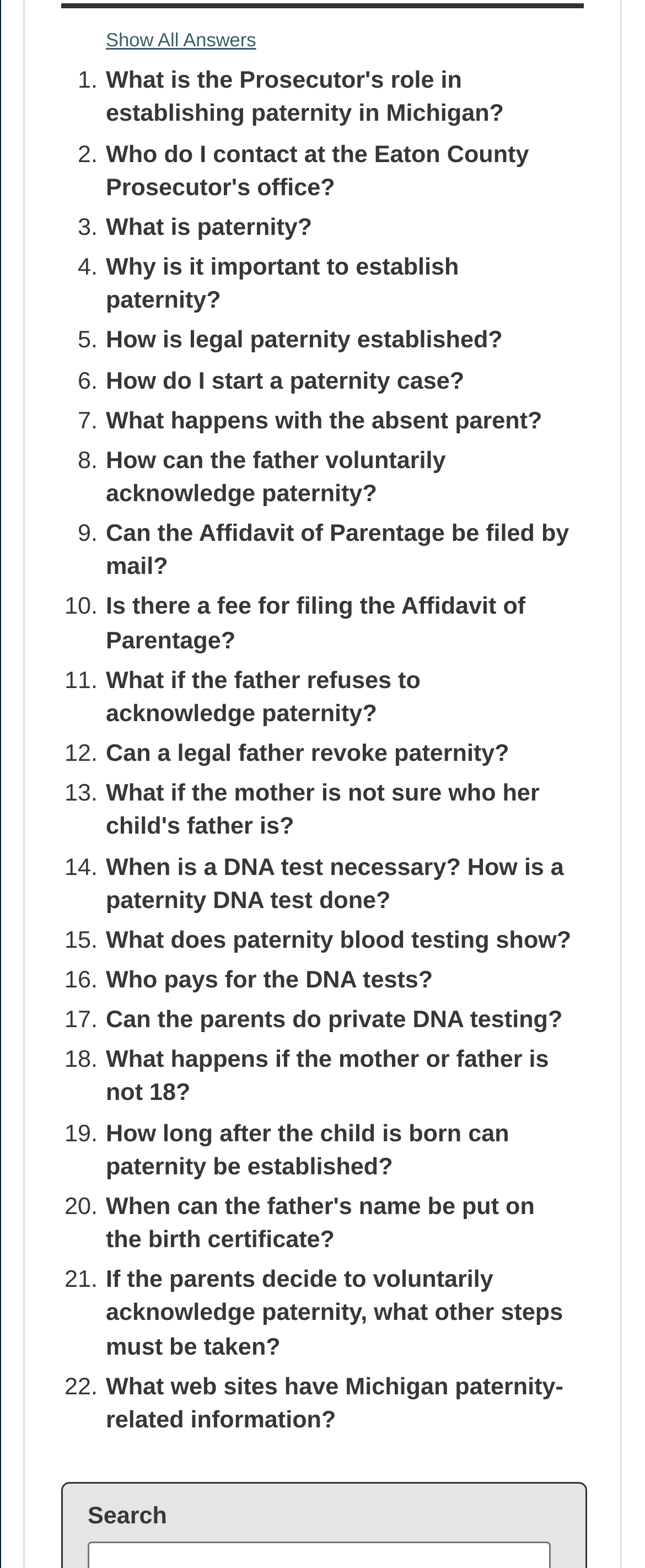Locate the bounding box coordinates of the element that should be clicked to fulfill the instruction: "View 'How is legal paternity established?'".

[0.164, 0.209, 0.779, 0.226]